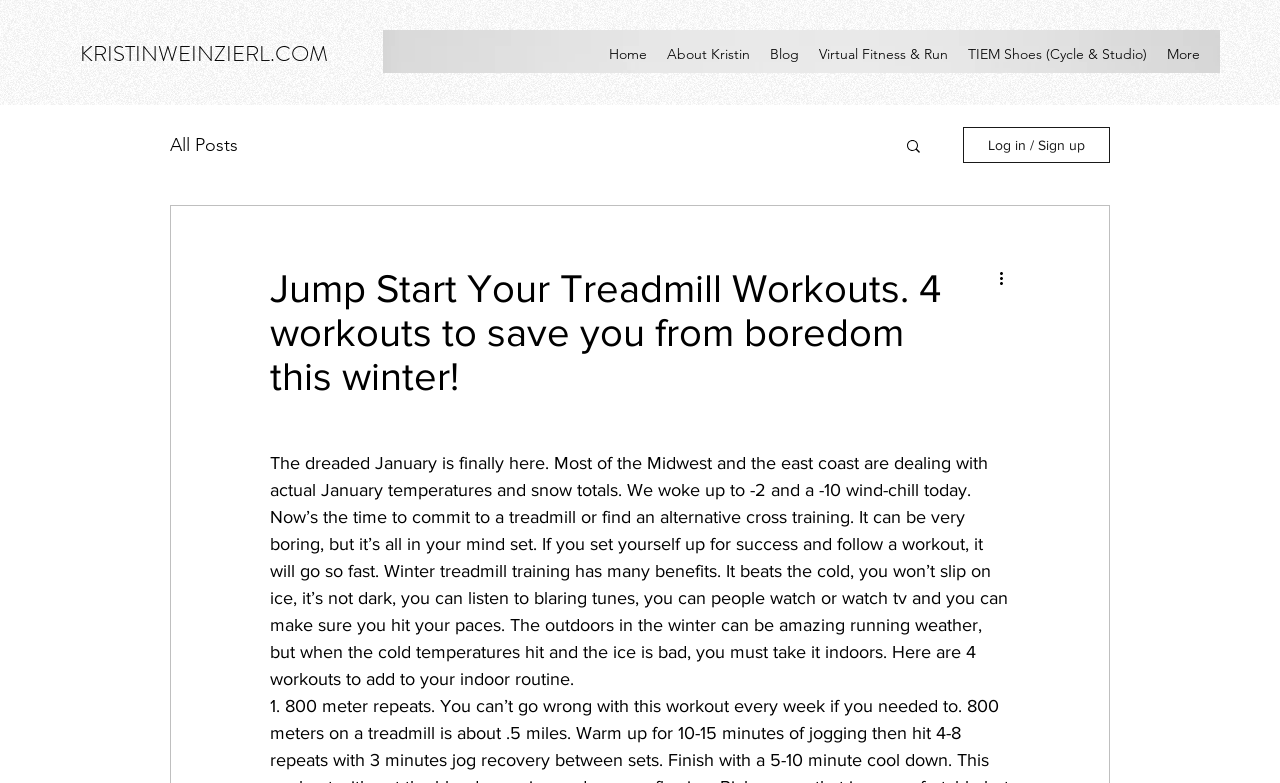What is the temperature mentioned in the article?
Look at the image and construct a detailed response to the question.

The article mentions that the author woke up to a temperature of -2 and a wind-chill of -10, as stated in the sentence 'We woke up to -2 and a -10 wind-chill today'.